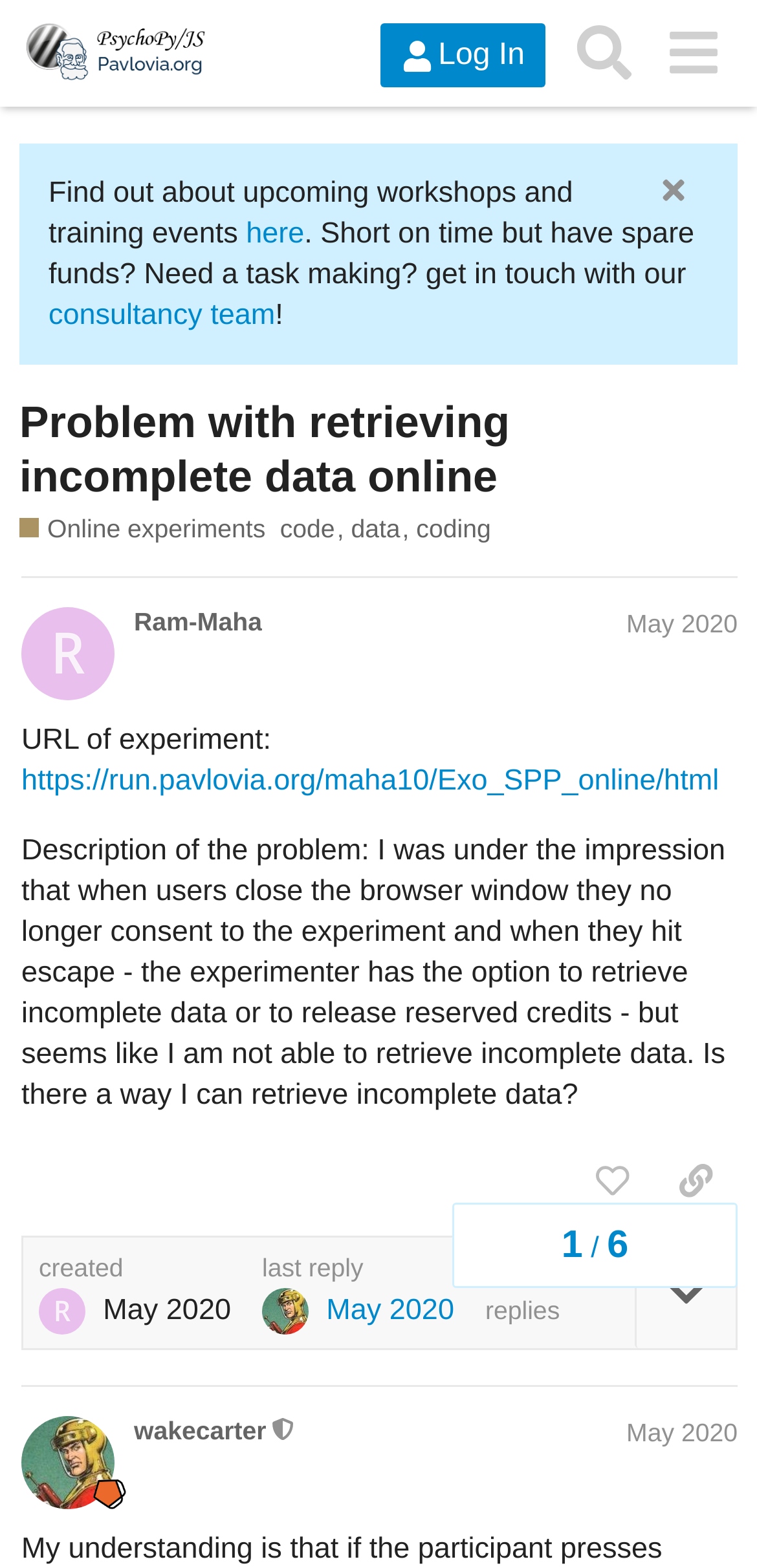What is the name of the platform?
Answer the question with a single word or phrase by looking at the picture.

PsychoPy